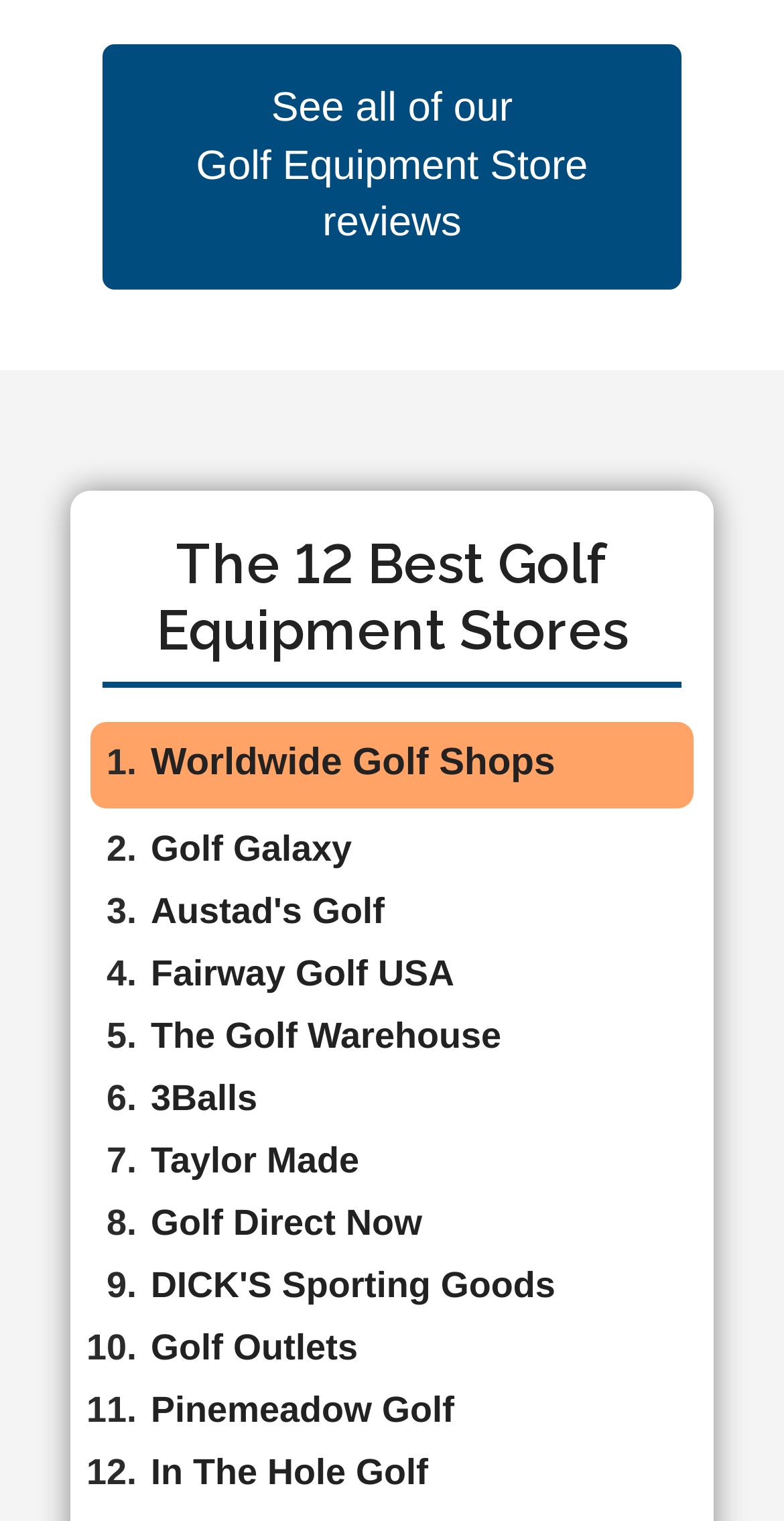Pinpoint the bounding box coordinates for the area that should be clicked to perform the following instruction: "Learn more about The Golf Warehouse".

[0.192, 0.668, 0.639, 0.694]